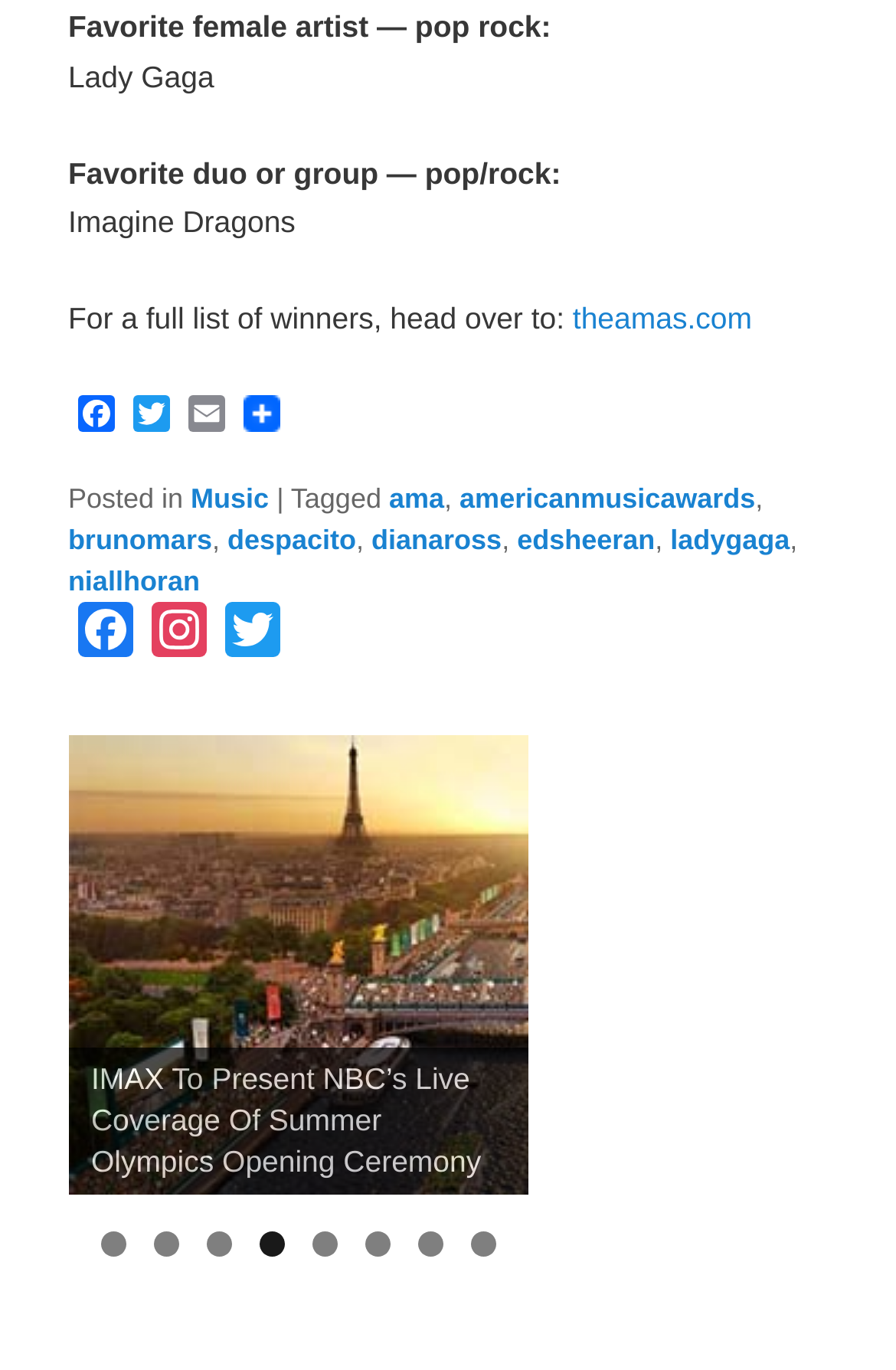Determine the bounding box coordinates for the clickable element required to fulfill the instruction: "Click on the 'theamas.com' link". Provide the coordinates as four float numbers between 0 and 1, i.e., [left, top, right, bottom].

[0.639, 0.22, 0.839, 0.245]